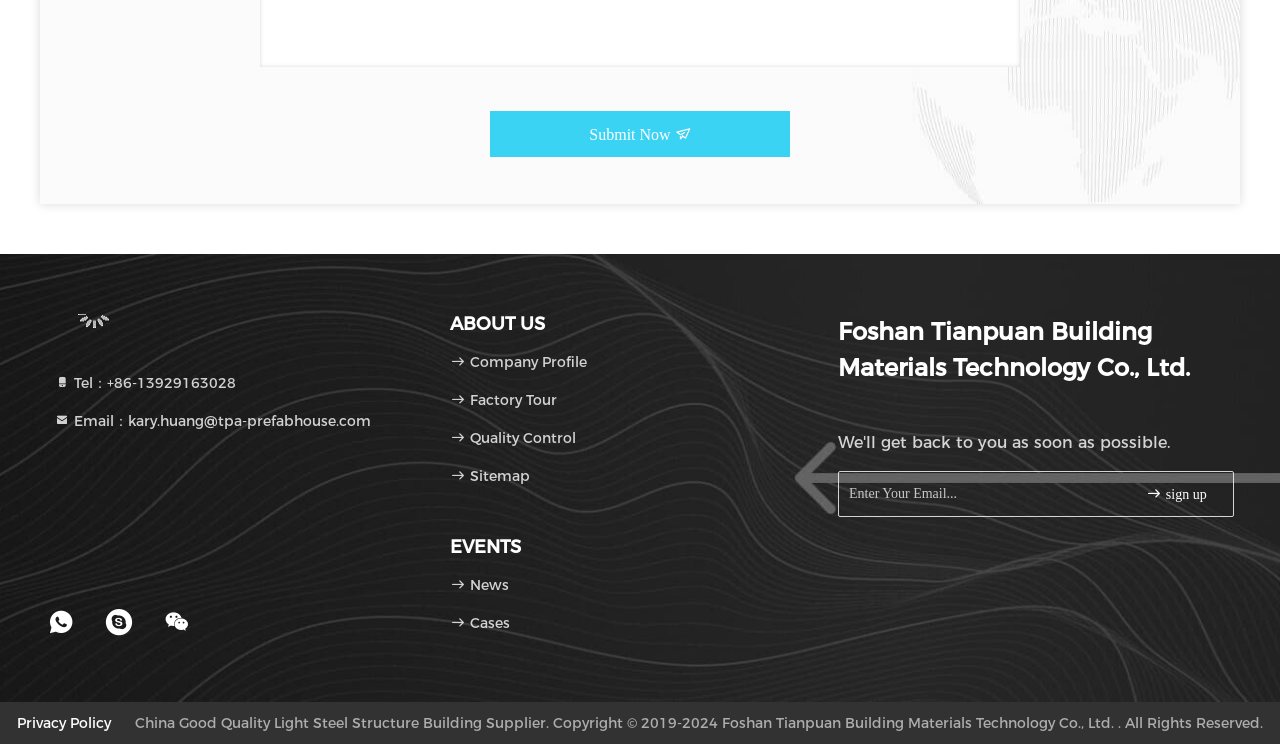Use a single word or phrase to answer the question: What is the company name?

Foshan Tianpuan Building Materials Technology Co., Ltd.